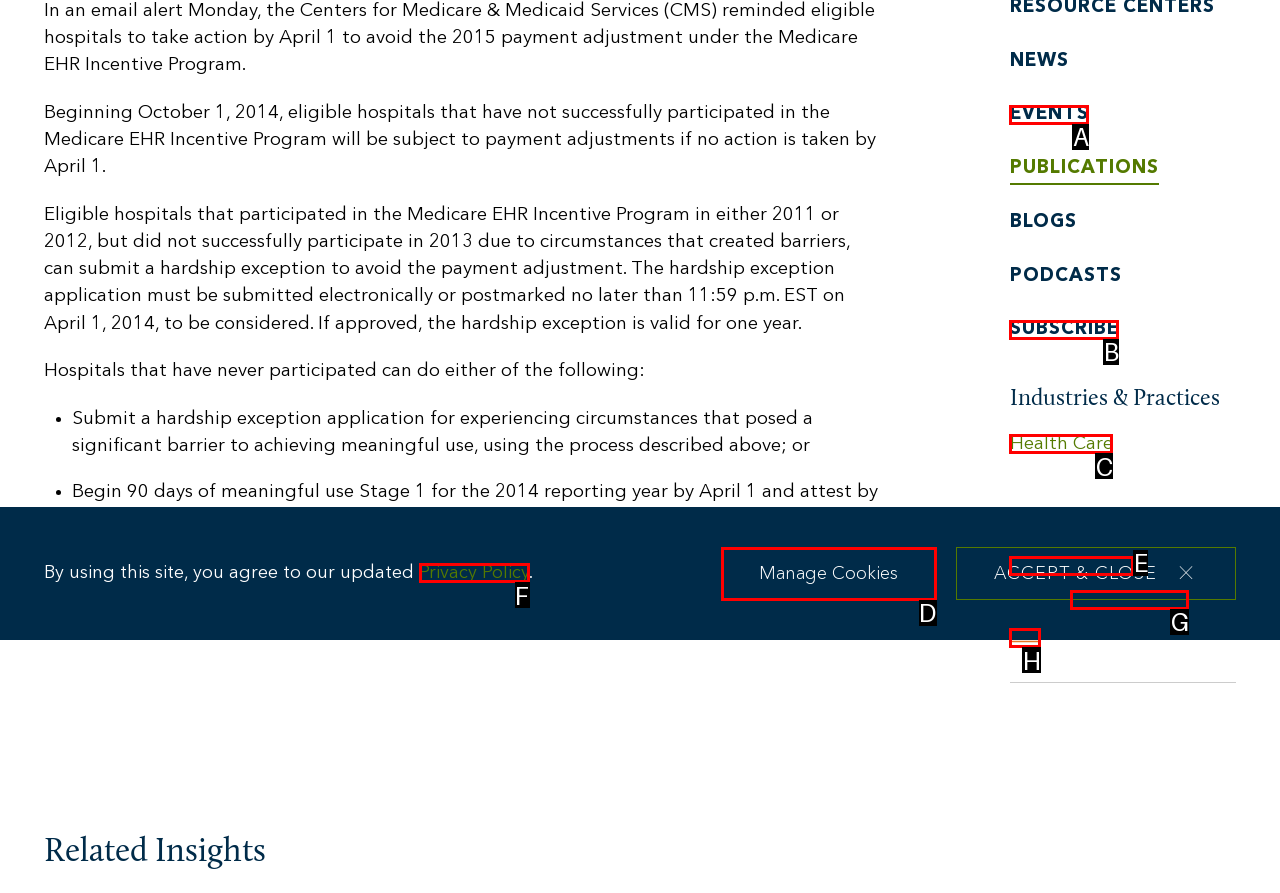Based on the given description: Health Care, determine which HTML element is the best match. Respond with the letter of the chosen option.

C